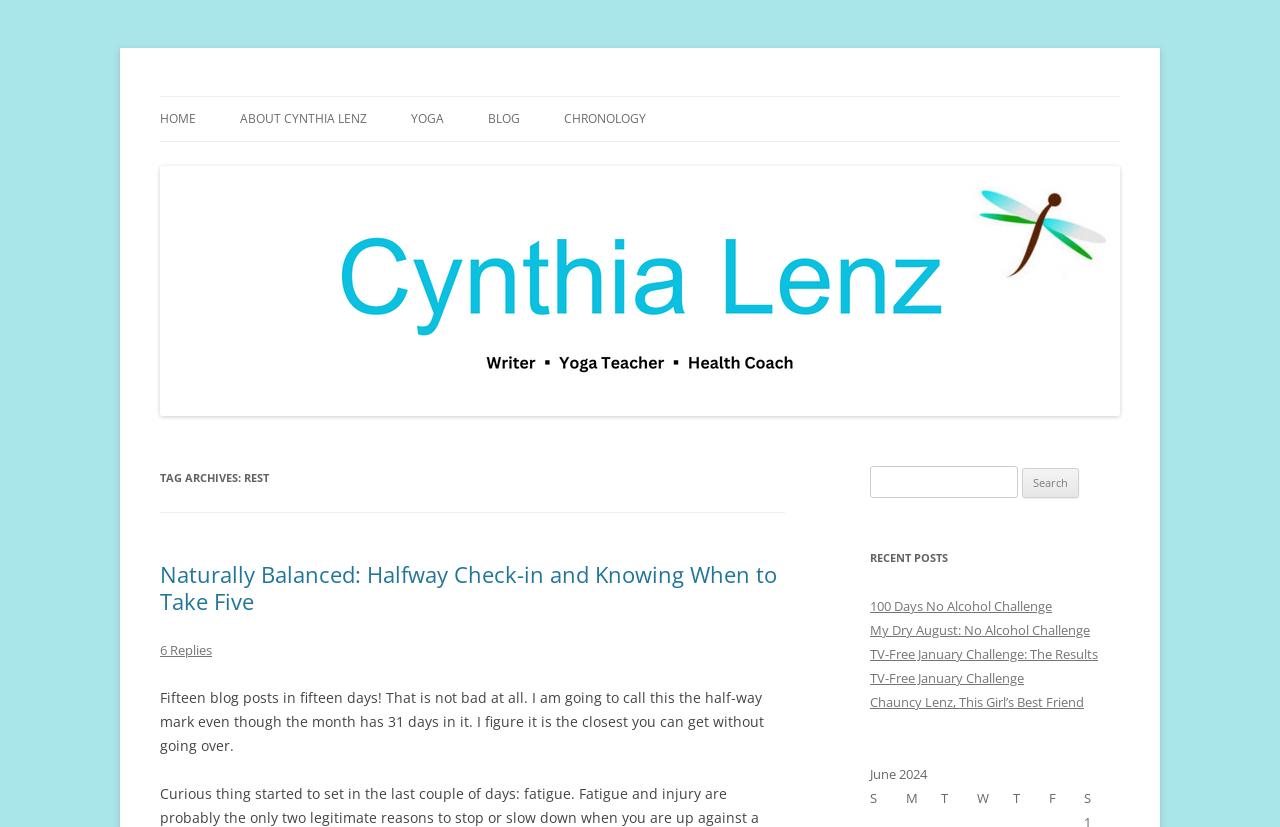Please identify the webpage's heading and generate its text content.

Cynthia Lenz's Naturally Healthy and Happy Blog